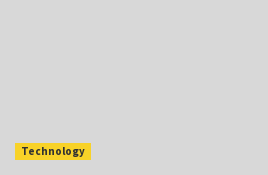Respond with a single word or phrase for the following question: 
What topic is the image related to?

Technology